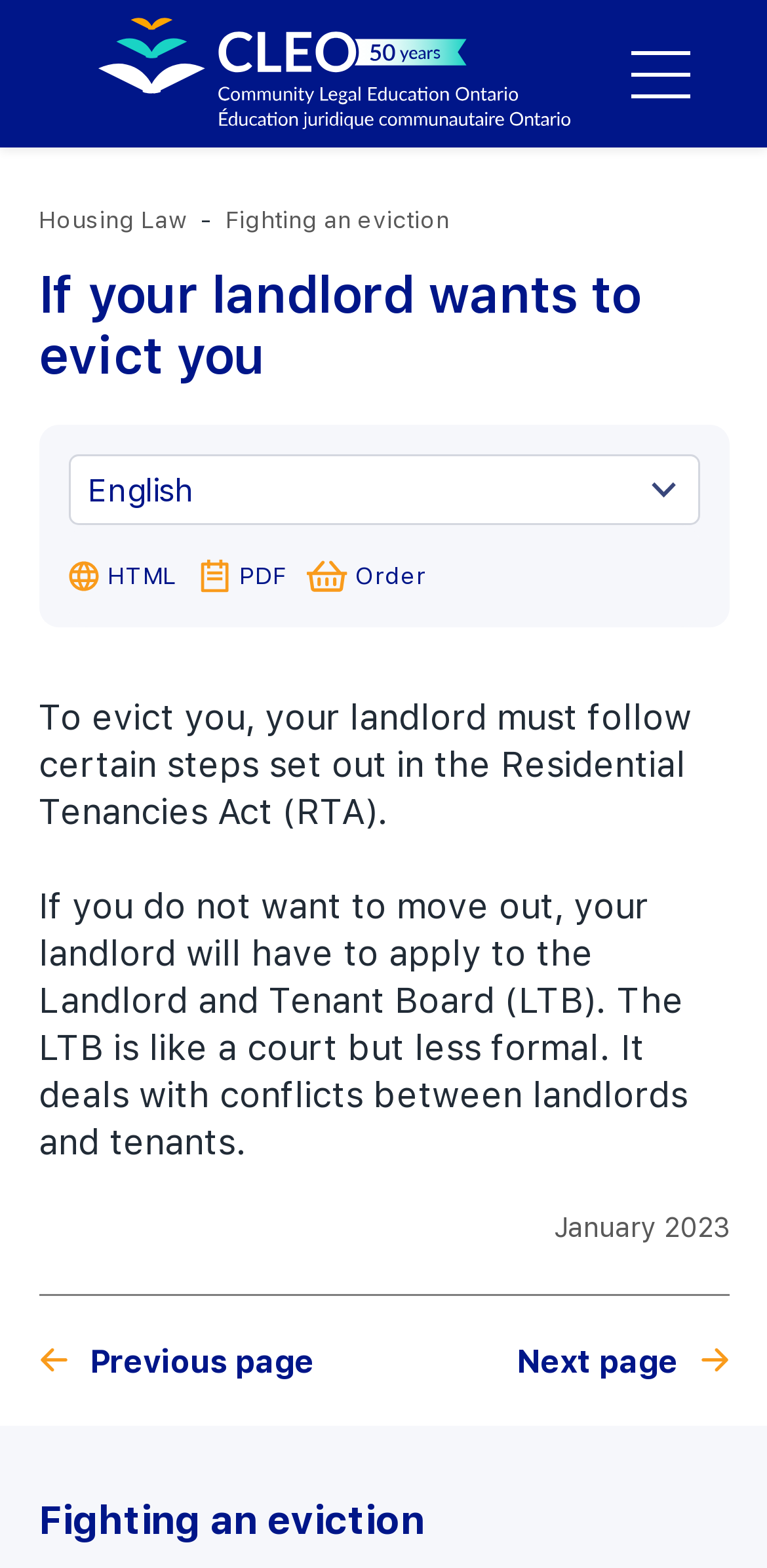Determine the bounding box coordinates for the clickable element to execute this instruction: "Toggle navigation menu". Provide the coordinates as four float numbers between 0 and 1, i.e., [left, top, right, bottom].

[0.809, 0.026, 0.95, 0.068]